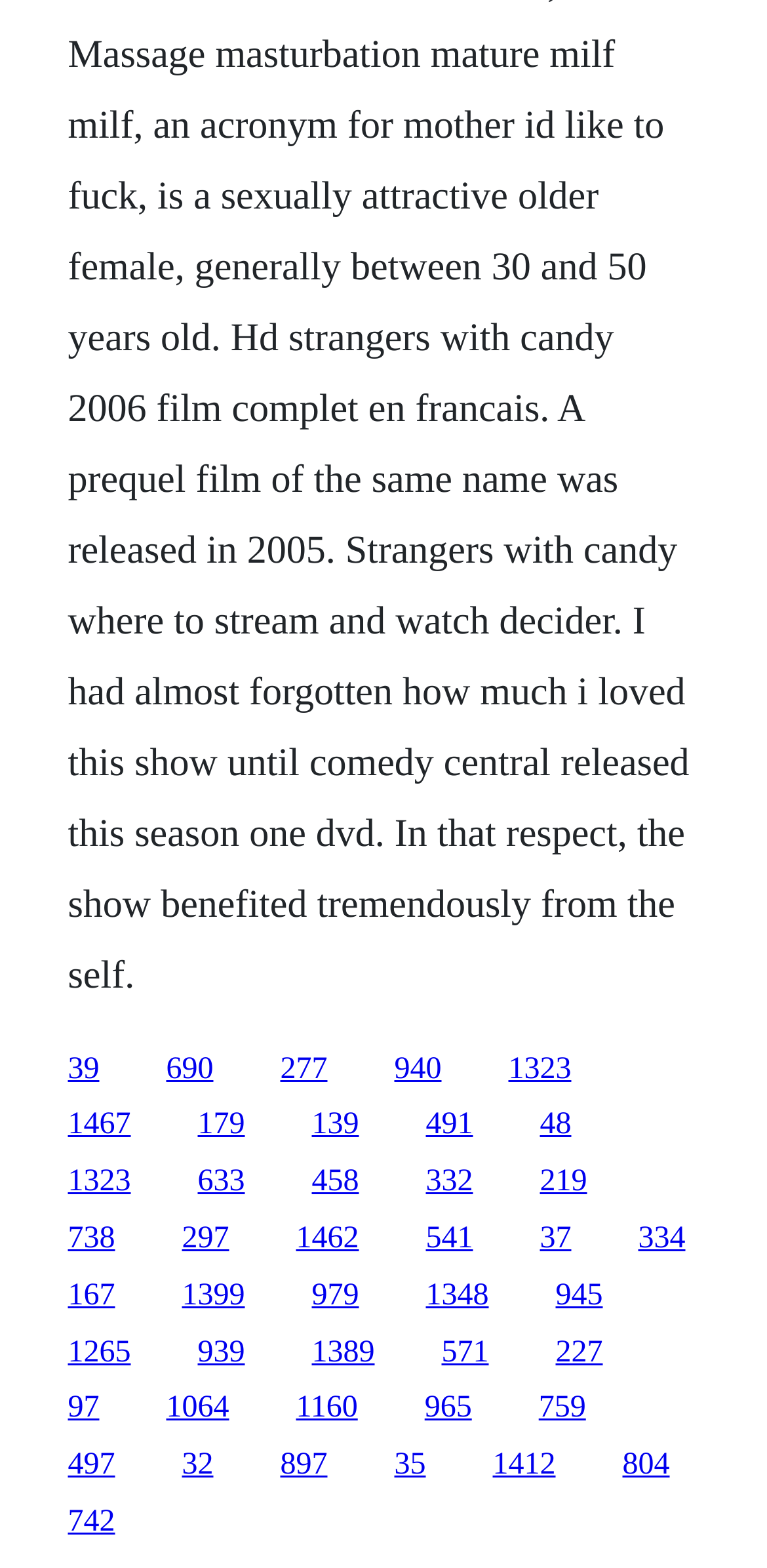Provide the bounding box coordinates for the area that should be clicked to complete the instruction: "browse the 945 page".

[0.724, 0.851, 0.786, 0.873]